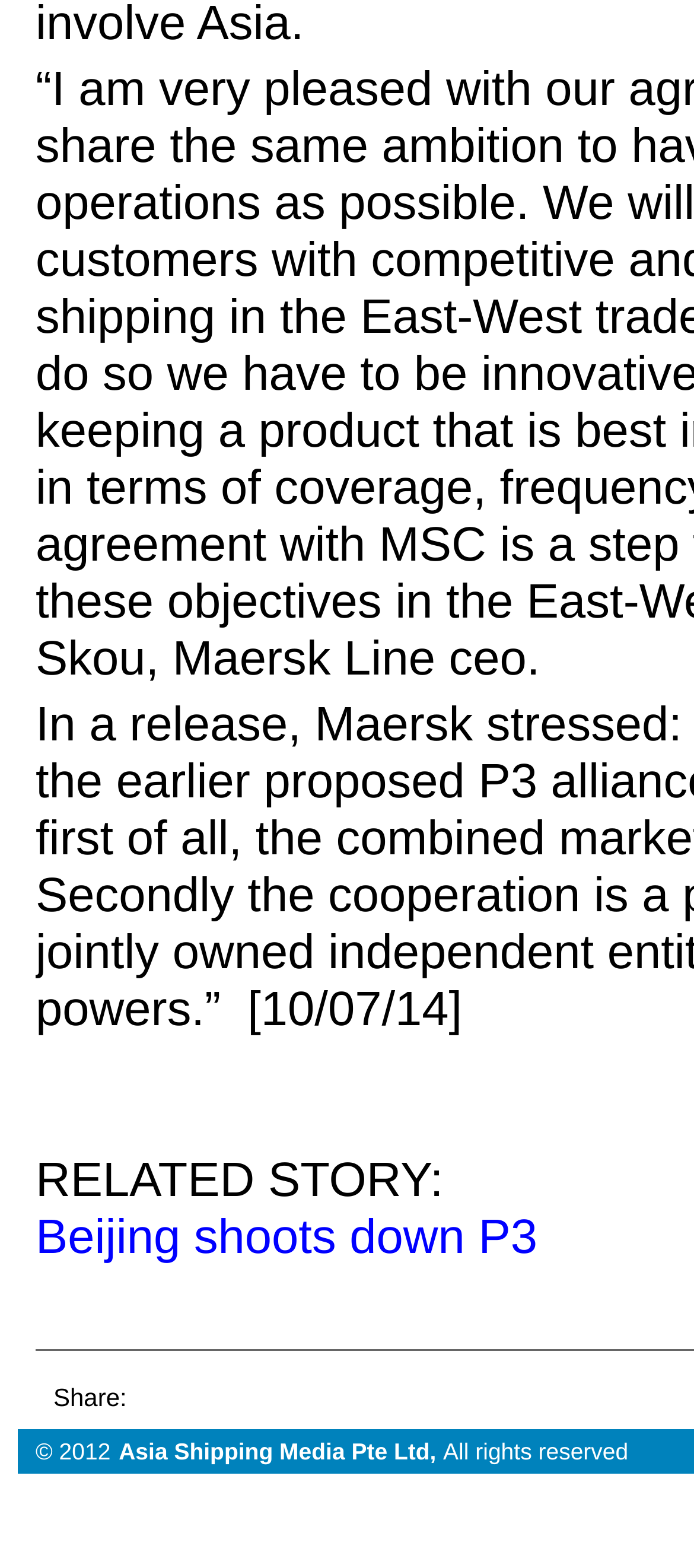Give a short answer using one word or phrase for the question:
What is the vertical position of the 'RELATED STORY:' text?

Above the link